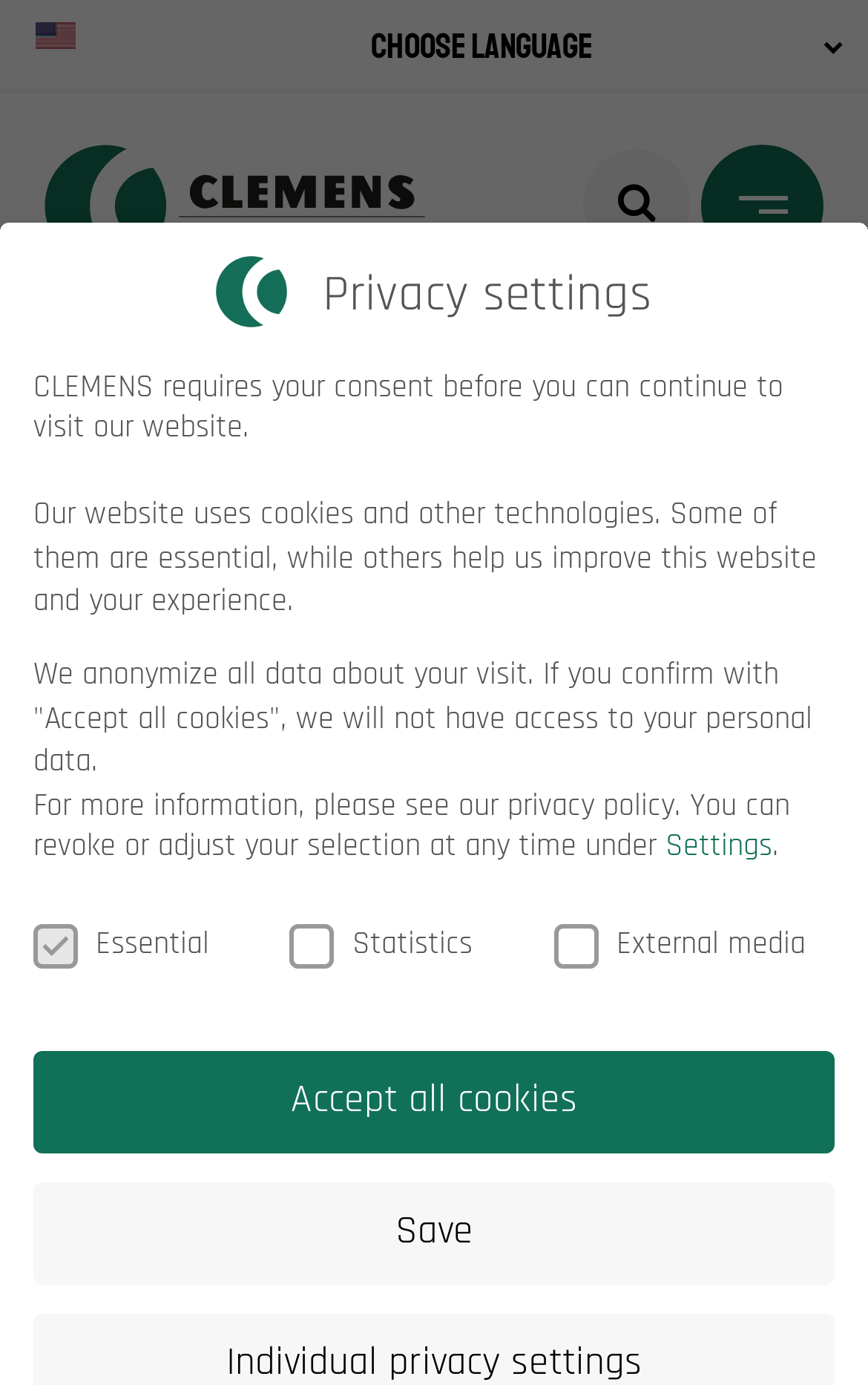Please answer the following question using a single word or phrase: 
What is the purpose of the website?

Privacy